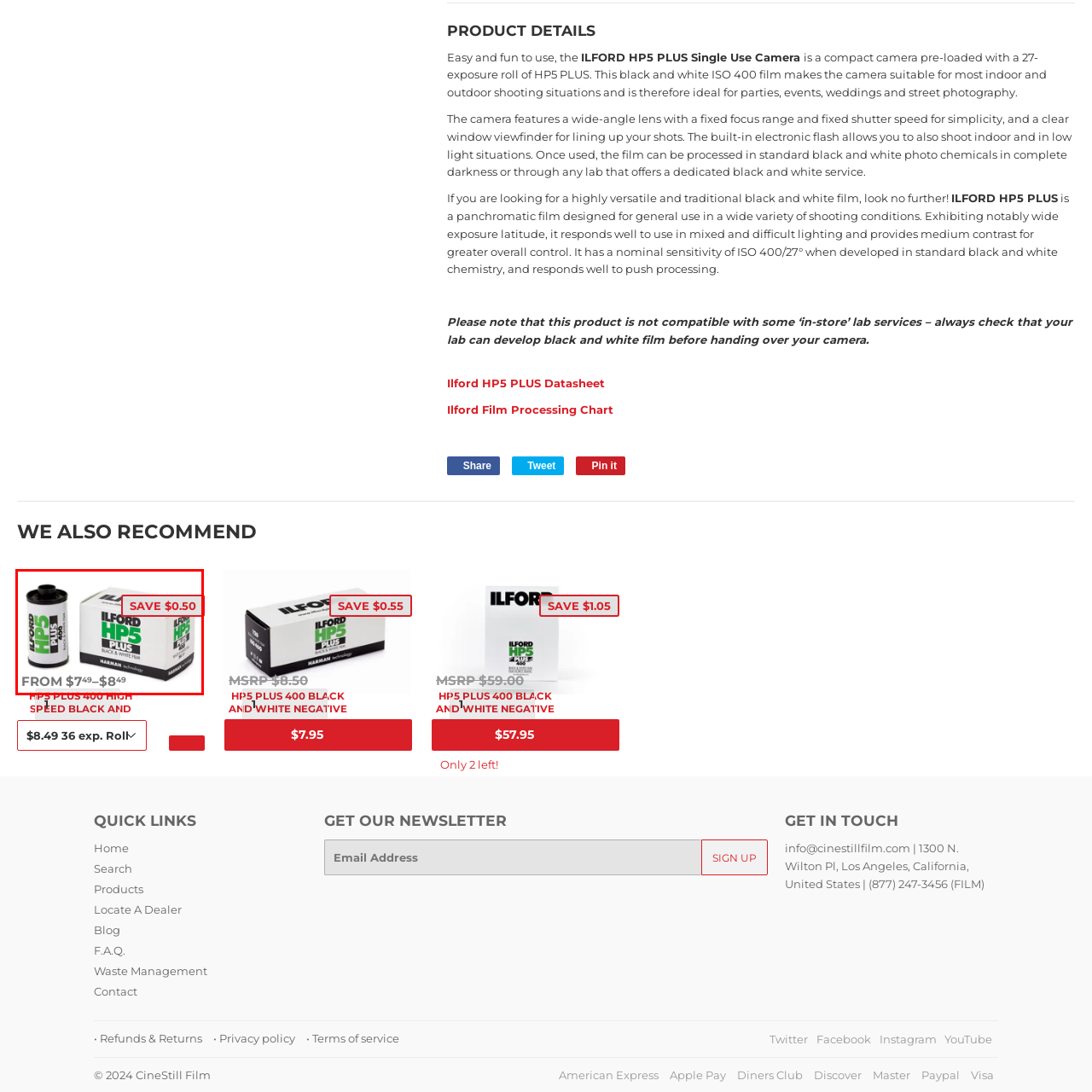Notice the image within the red frame, What is the film known for?
 Your response should be a single word or phrase.

Panchromatic qualities